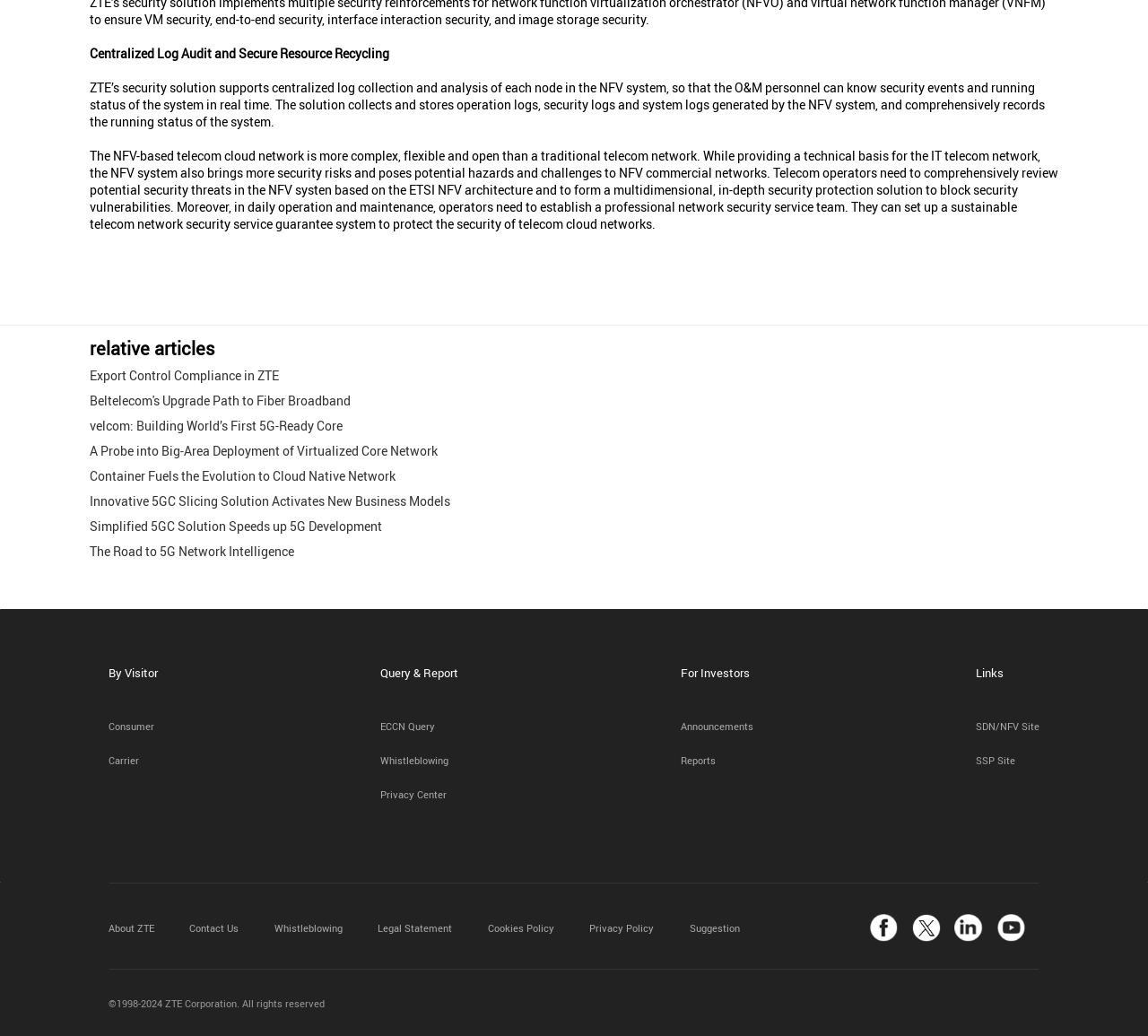Please specify the bounding box coordinates of the clickable region to carry out the following instruction: "Learn about Beltelecom's Upgrade Path to Fiber Broadband". The coordinates should be four float numbers between 0 and 1, in the format [left, top, right, bottom].

[0.078, 0.379, 0.305, 0.395]